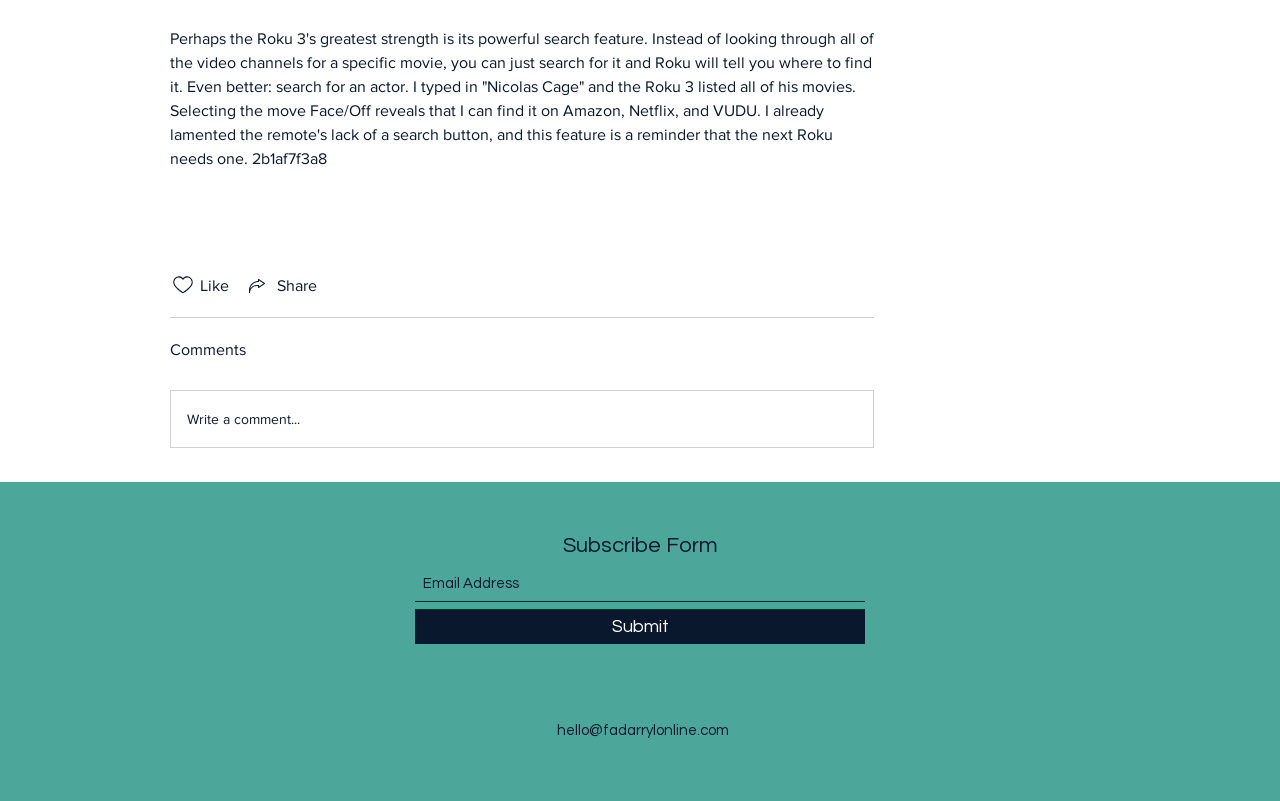Using a single word or phrase, answer the following question: 
What is the email address for contact?

hello@fadarrylonline.com